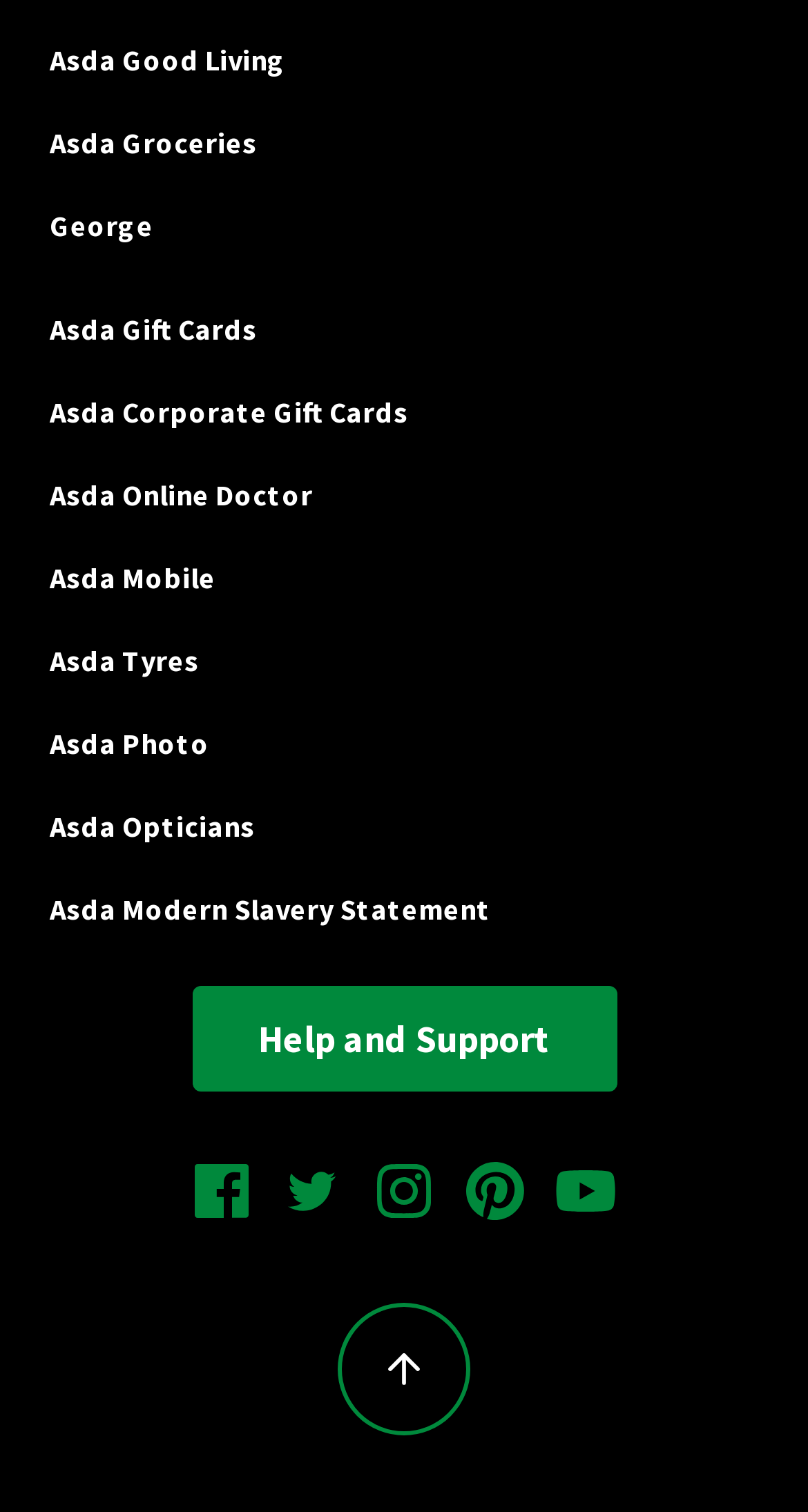Based on the visual content of the image, answer the question thoroughly: What is the purpose of the 'Back to top' link?

I found the 'Back to top' link at the bottom of the page, which has a bounding box coordinate of [0.418, 0.862, 0.582, 0.949]. Its purpose is to allow users to quickly go back to the top of the page.